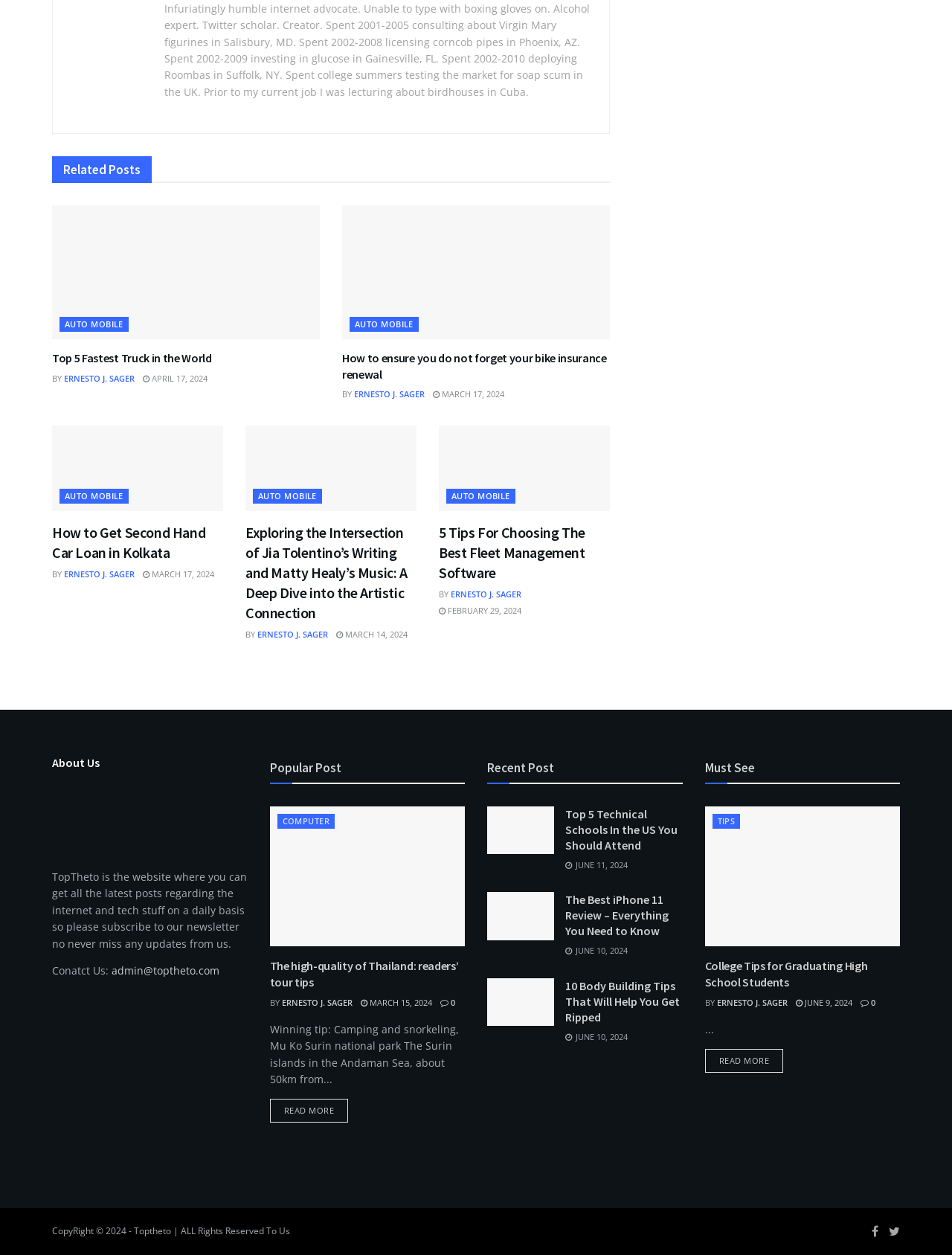Determine the bounding box coordinates for the HTML element described here: "Auto Mobile".

[0.062, 0.253, 0.135, 0.264]